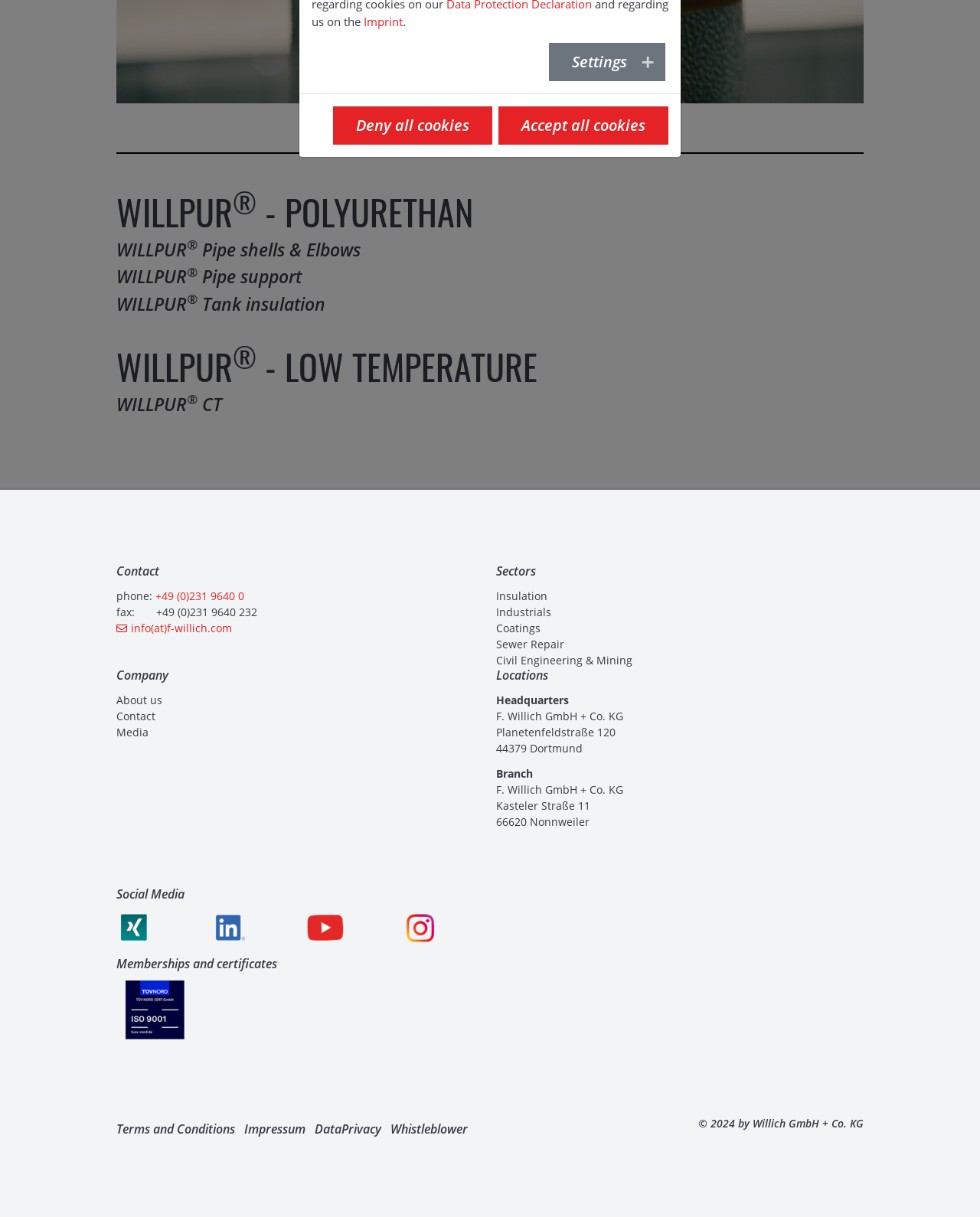Specify the bounding box coordinates (top-left x, top-left y, bottom-right x, bottom-right y) of the UI element in the screenshot that matches this description: WILLPUR® Pipe shells & Elbows

[0.119, 0.195, 0.368, 0.216]